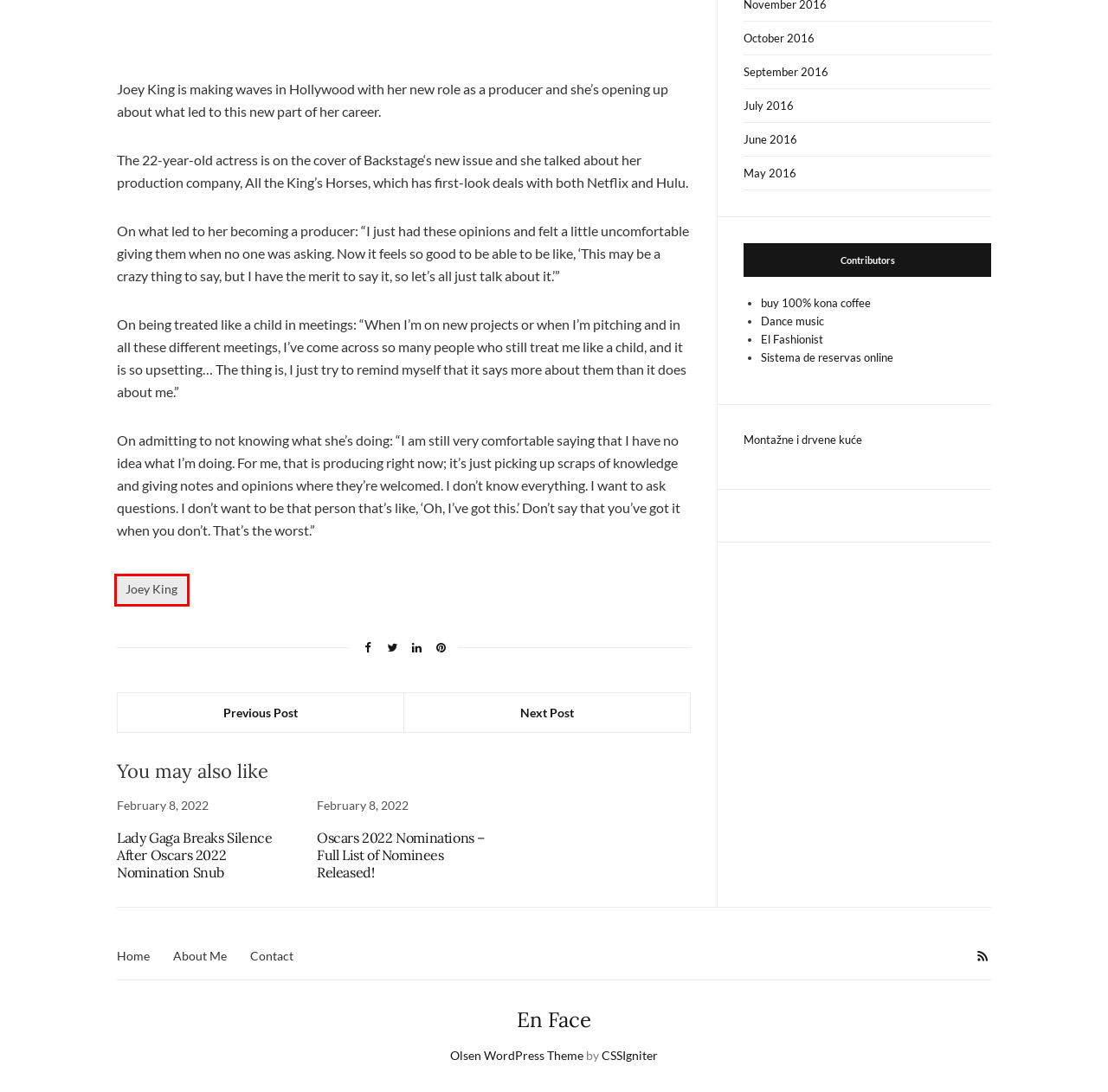You see a screenshot of a webpage with a red bounding box surrounding an element. Pick the webpage description that most accurately represents the new webpage after interacting with the element in the red bounding box. The options are:
A. October 2016 - En Face
B. Celsius Phasing Out High-Interest Crypto Accounts for Non-Accredited US Investors - En Face
C. May 2016 - En Face
D. Brija Dot Com - Your lifestyle magazine
E. Montažne i drvene kuće - Brija Dot Com
F. Oscars 2022 Nominations - Full List of Nominees Released! - En Face
G. Lady Gaga Breaks Silence After Oscars 2022 Nomination Snub - En Face
H. Joey King Archives - En Face

H